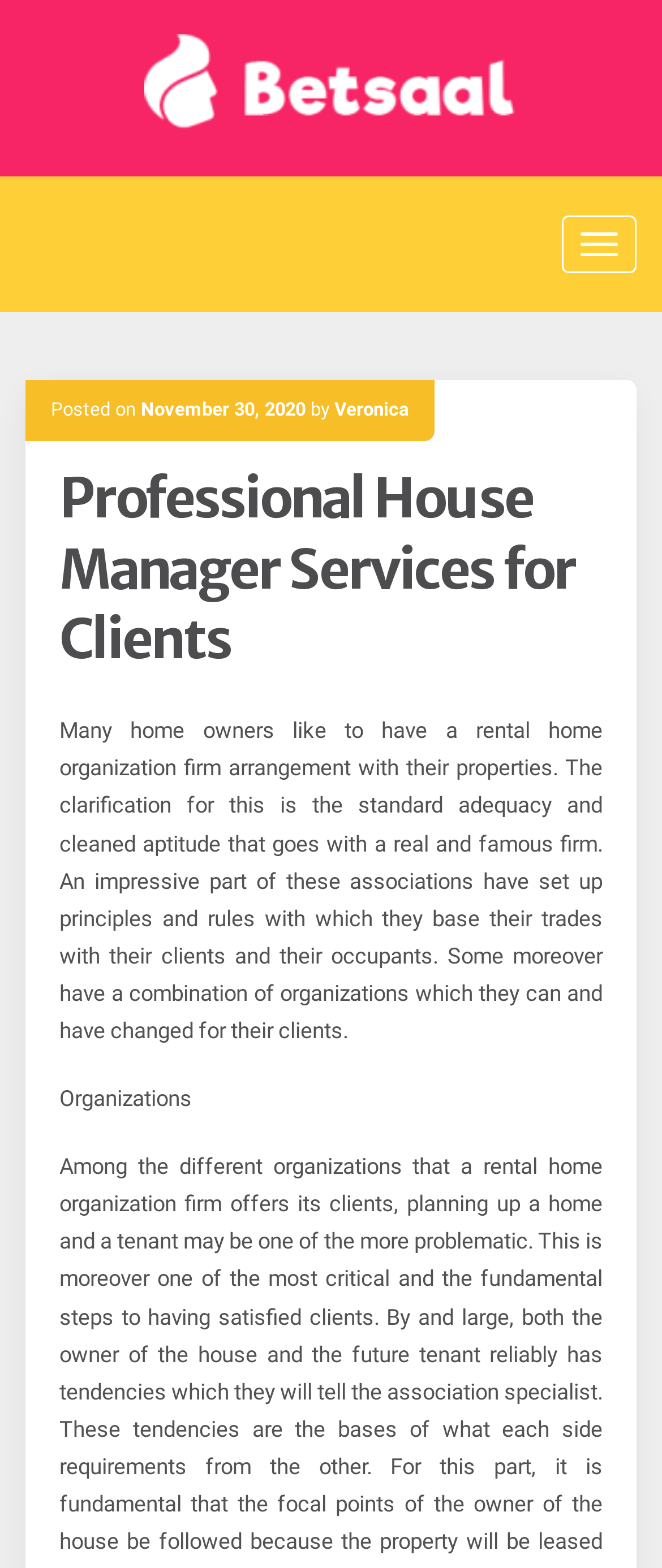Present a detailed account of what is displayed on the webpage.

The webpage is about Professional House Manager Services for Clients, with the company name "Betsaal" prominently displayed at the top left corner. Below the company name is a logo image of "Betsaal". 

On the top right corner, there is a button with a header that contains information about a post, including the date "November 30, 2020", the author "Veronica", and a label "Posted on". 

The main content of the webpage is a heading that repeats the title "Professional House Manager Services for Clients" and a long paragraph of text that discusses the benefits of having a rental home organization firm arrangement, including the standard efficiency and cleaned aptitude that comes with a real and famous firm. 

Below the main content, there is a subheading "Organizations".